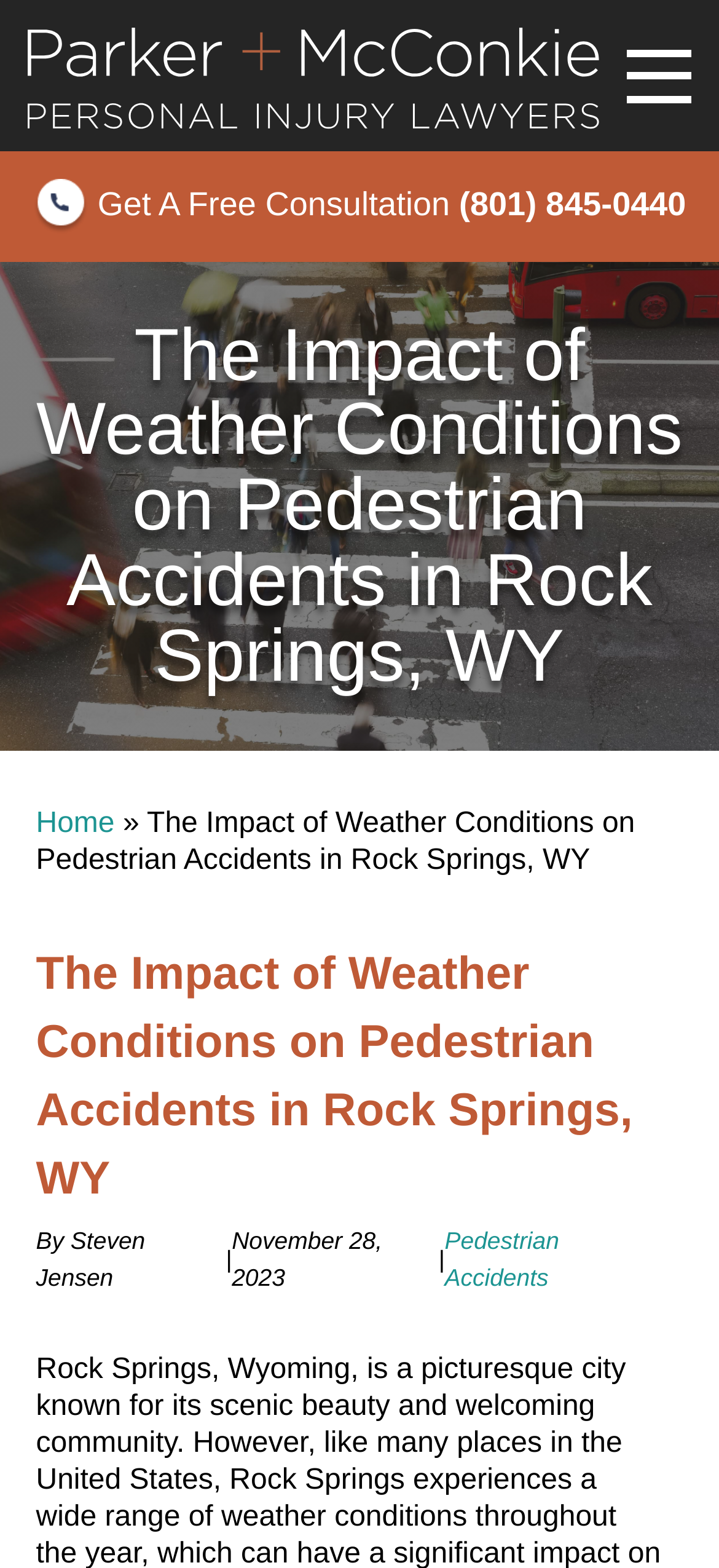From the image, can you give a detailed response to the question below:
Who is the author of the article?

I found the author's name by looking at the static text that says 'By Steven Jensen' which is located below the main heading.